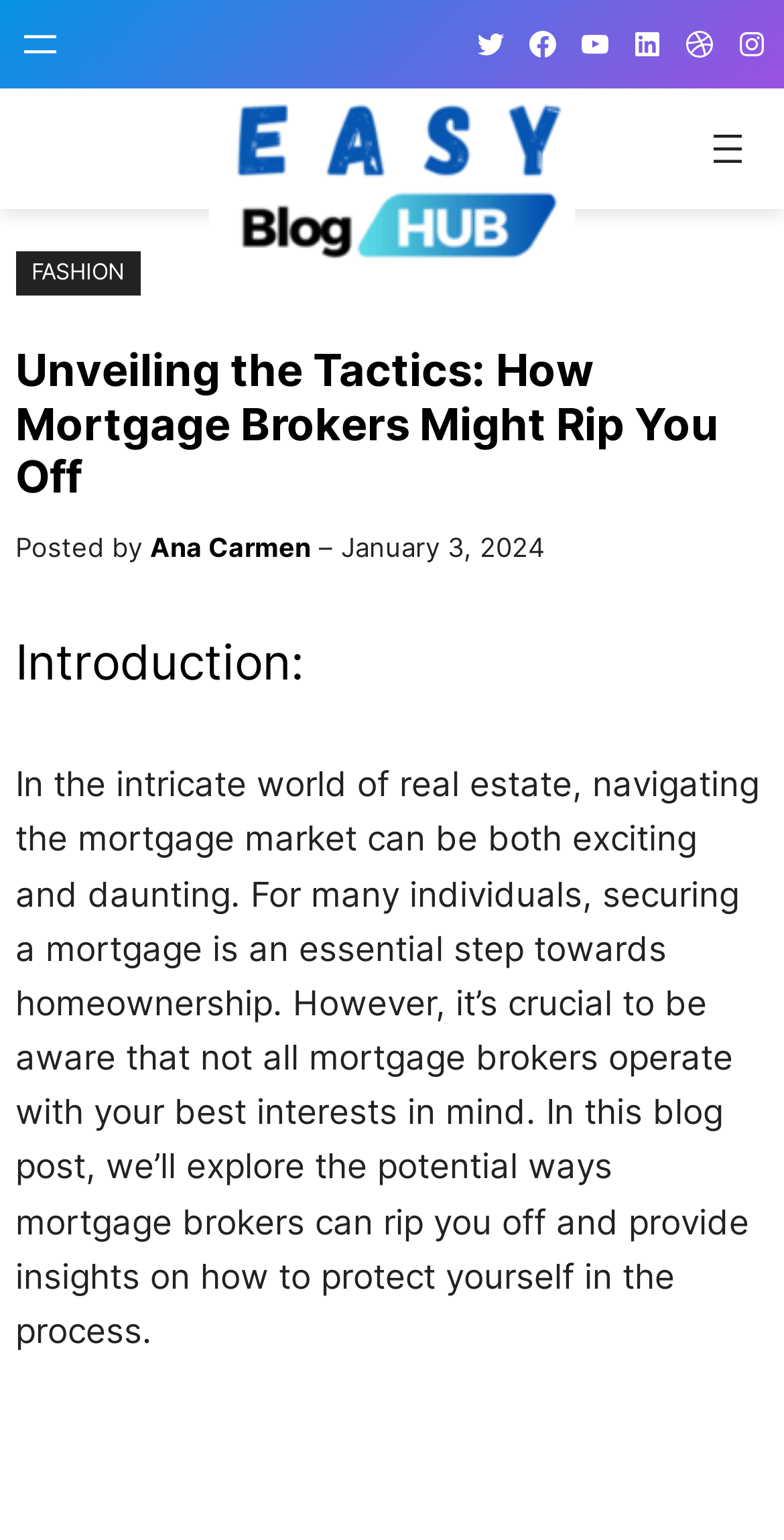Using the information in the image, could you please answer the following question in detail:
Who is the author of the blog post?

I found the author's name by looking at the link element with the text 'Ana Carmen' next to the 'Posted by' static text, which suggests that Ana Carmen is the author of the blog post.